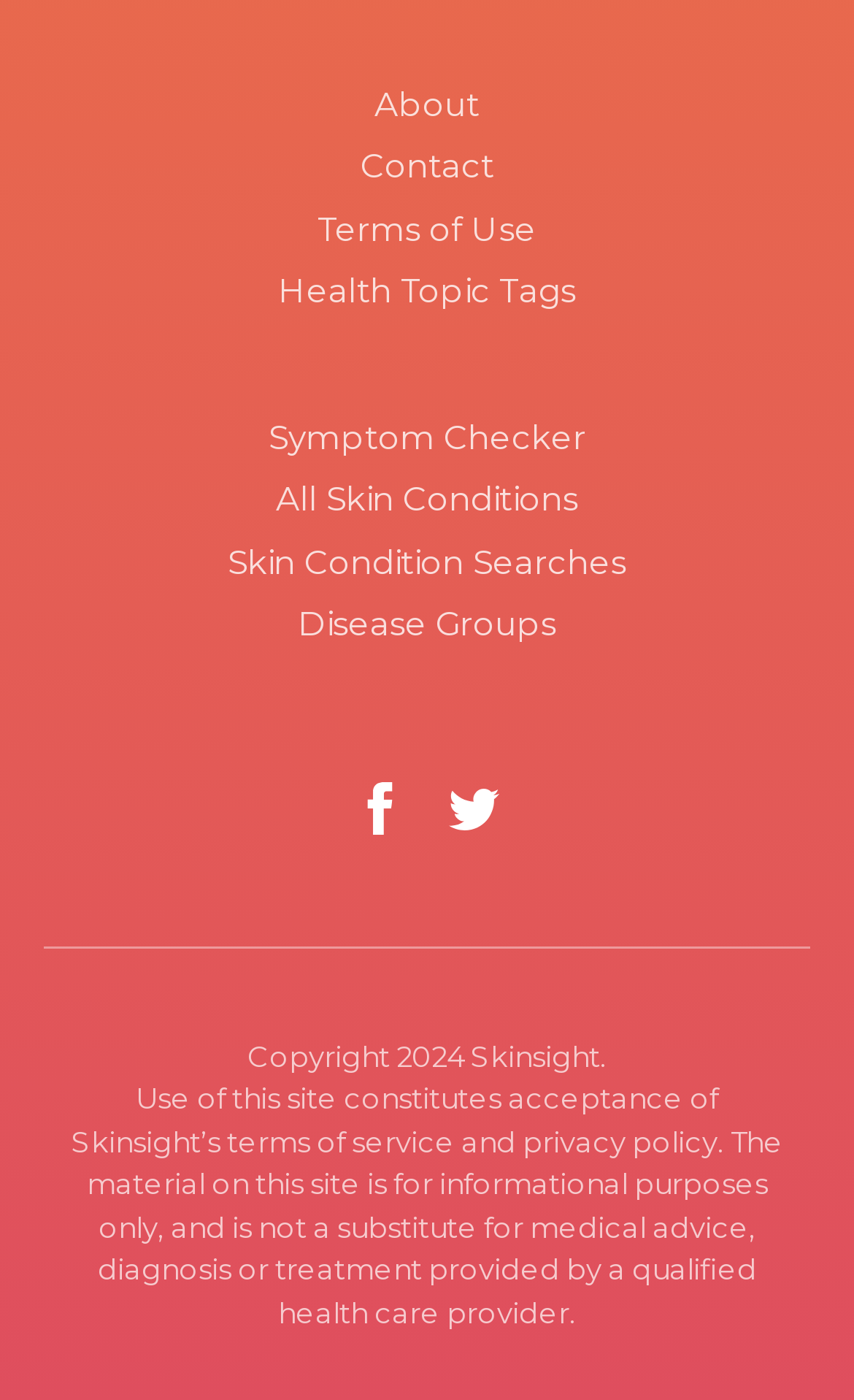How many social media links are there?
Utilize the information in the image to give a detailed answer to the question.

I counted the number of social media links by looking at the links with images, which are 'facebook' and 'Twitter', and found that there are two social media links.